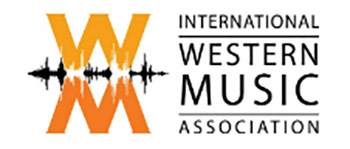What is cleverly integrated into the design?
Refer to the screenshot and answer in one word or phrase.

Audio waveform graphic